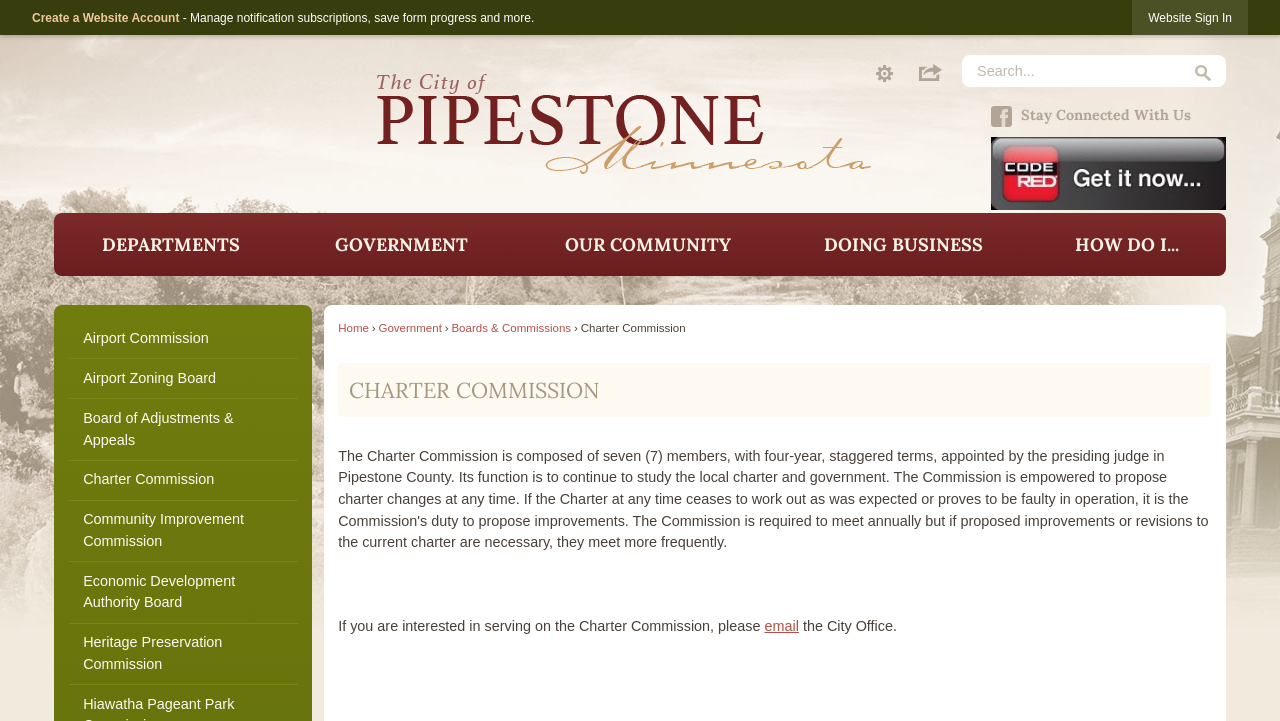Can you give a detailed response to the following question using the information from the image? What is the 'Charter Commission'?

The 'Charter Commission' is a government entity that is part of the City of Pipestone, MN. It is mentioned as one of the boards and commissions on the webpage, and users can find more information about it by clicking on the relevant link.